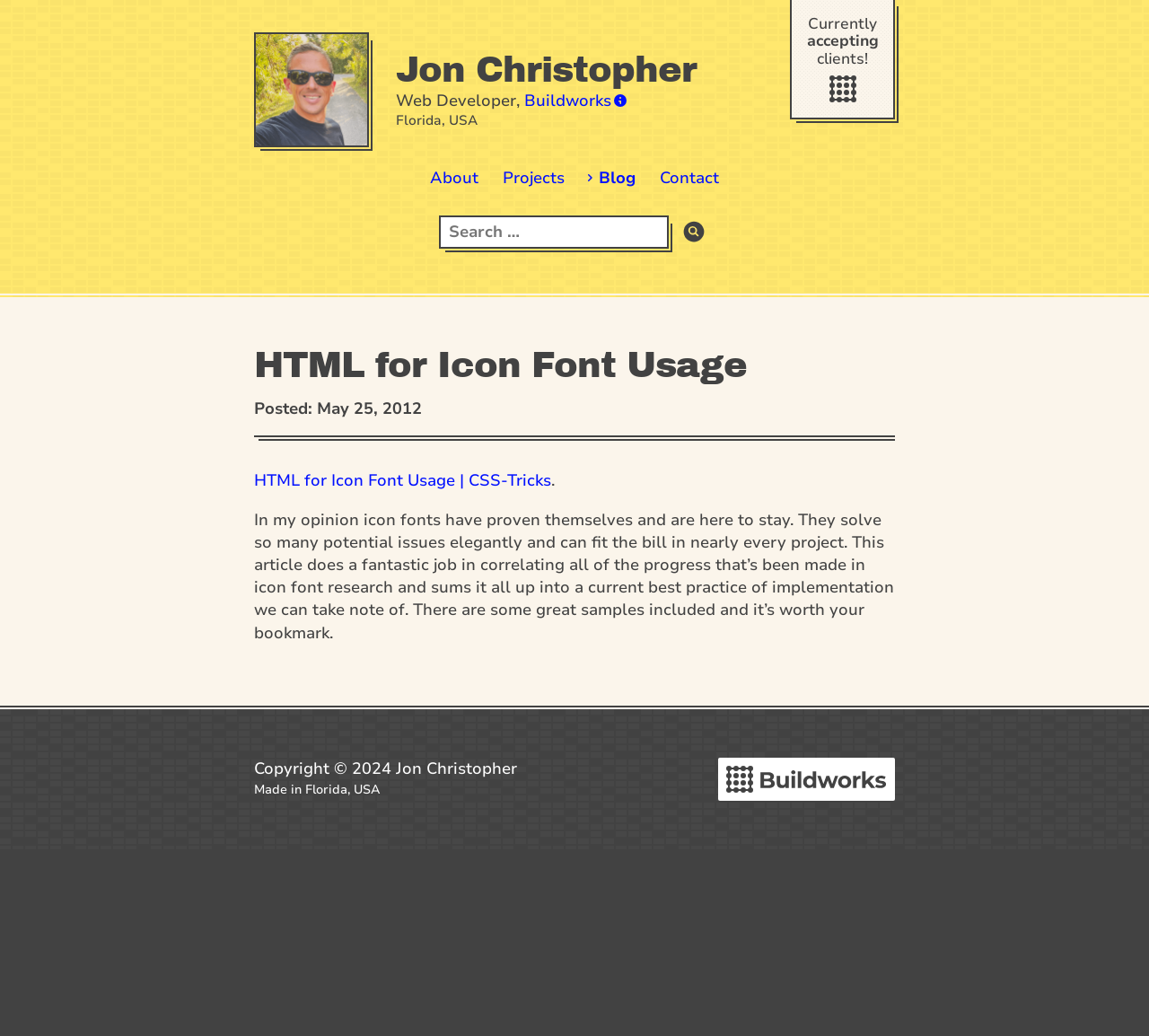Who is the author of the webpage?
Please provide a single word or phrase in response based on the screenshot.

Jon Christopher